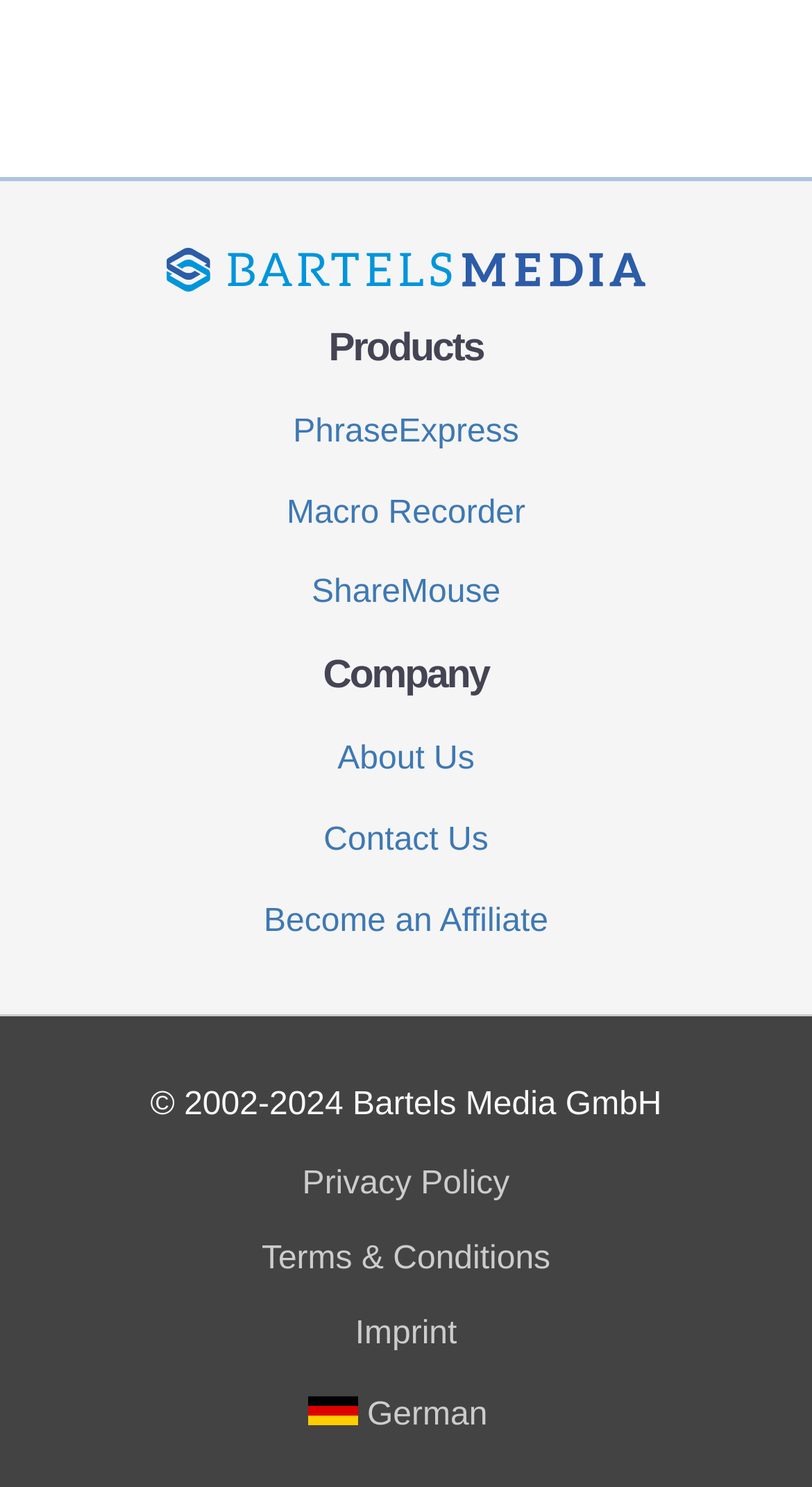Find the bounding box coordinates for the HTML element described in this sentence: "ShareMouse". Provide the coordinates as four float numbers between 0 and 1, in the format [left, top, right, bottom].

[0.384, 0.387, 0.616, 0.411]